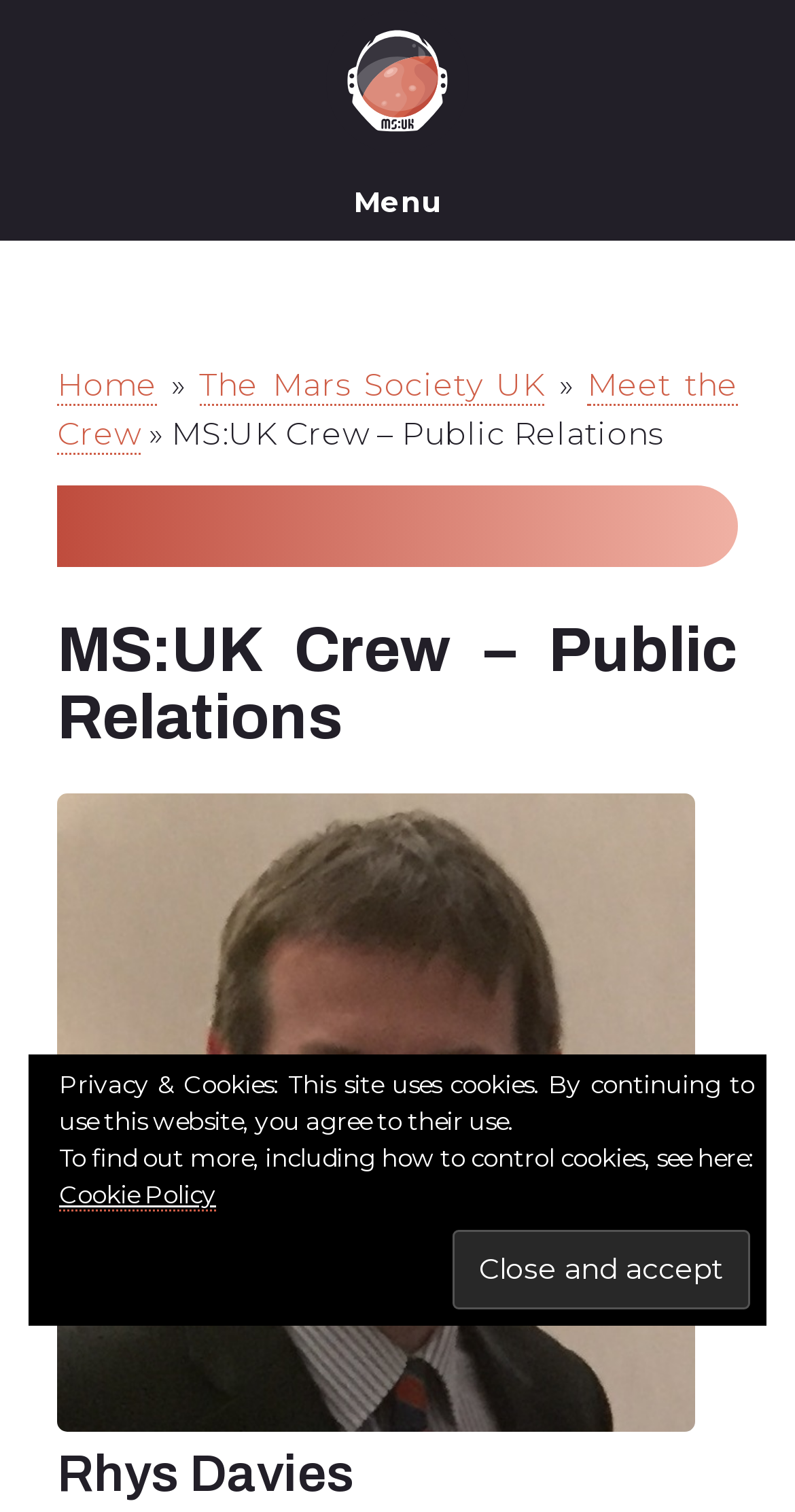What is the topic of the webpage?
Please provide a detailed and comprehensive answer to the question.

I inferred the topic by looking at the title 'MS:UK Crew – Public Relations' and the presence of a figure and text related to Mars, suggesting that the webpage is about public relations for Mars-related activities.